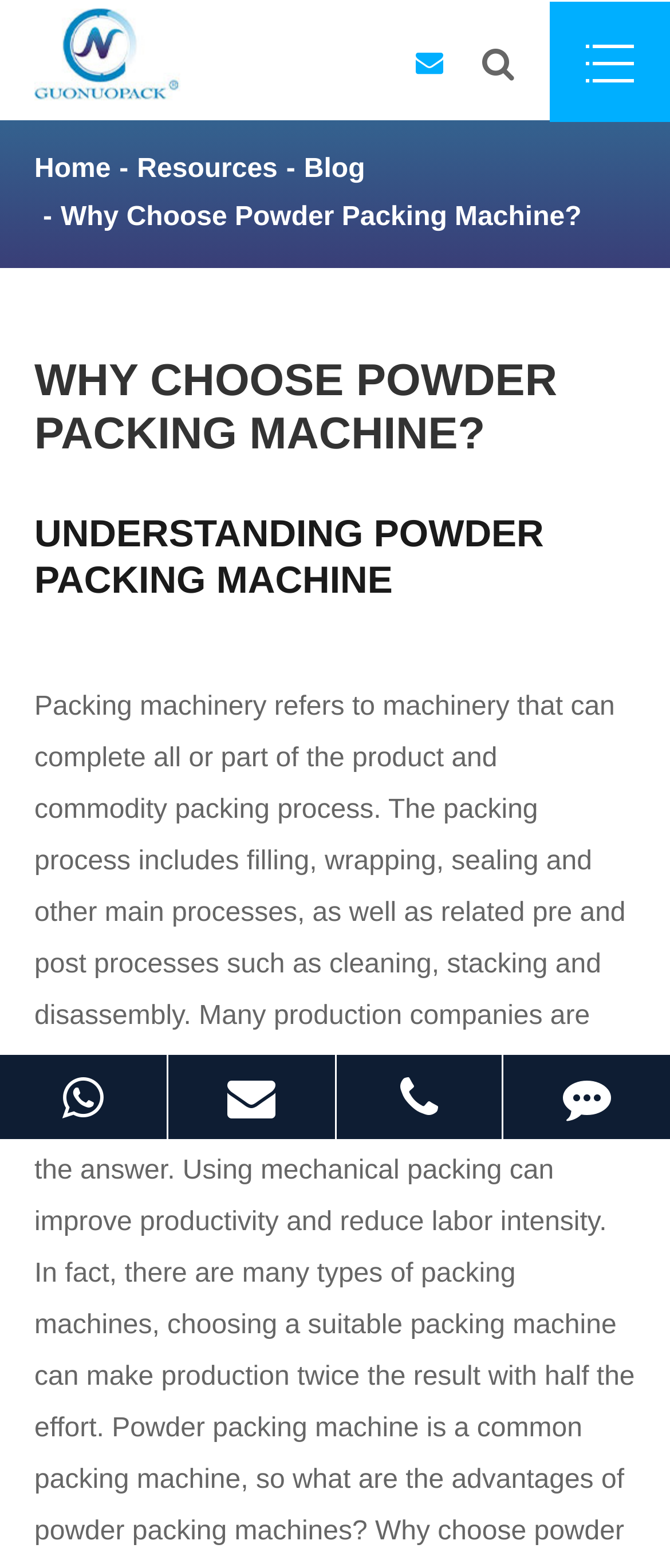Calculate the bounding box coordinates of the UI element given the description: "Why Choose Powder Packing Machine?".

[0.091, 0.129, 0.868, 0.148]